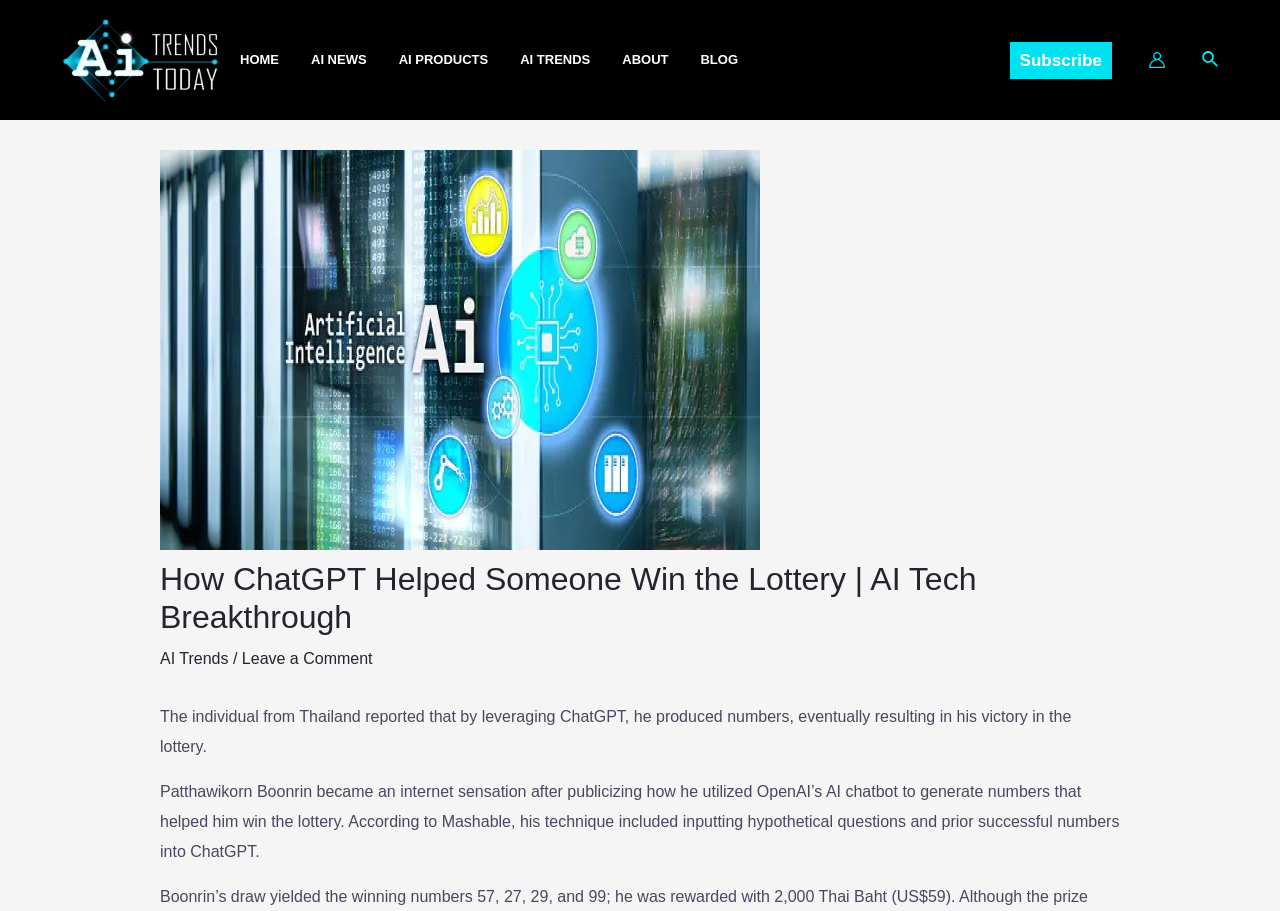Pinpoint the bounding box coordinates of the area that must be clicked to complete this instruction: "Search using the search icon".

[0.939, 0.052, 0.953, 0.08]